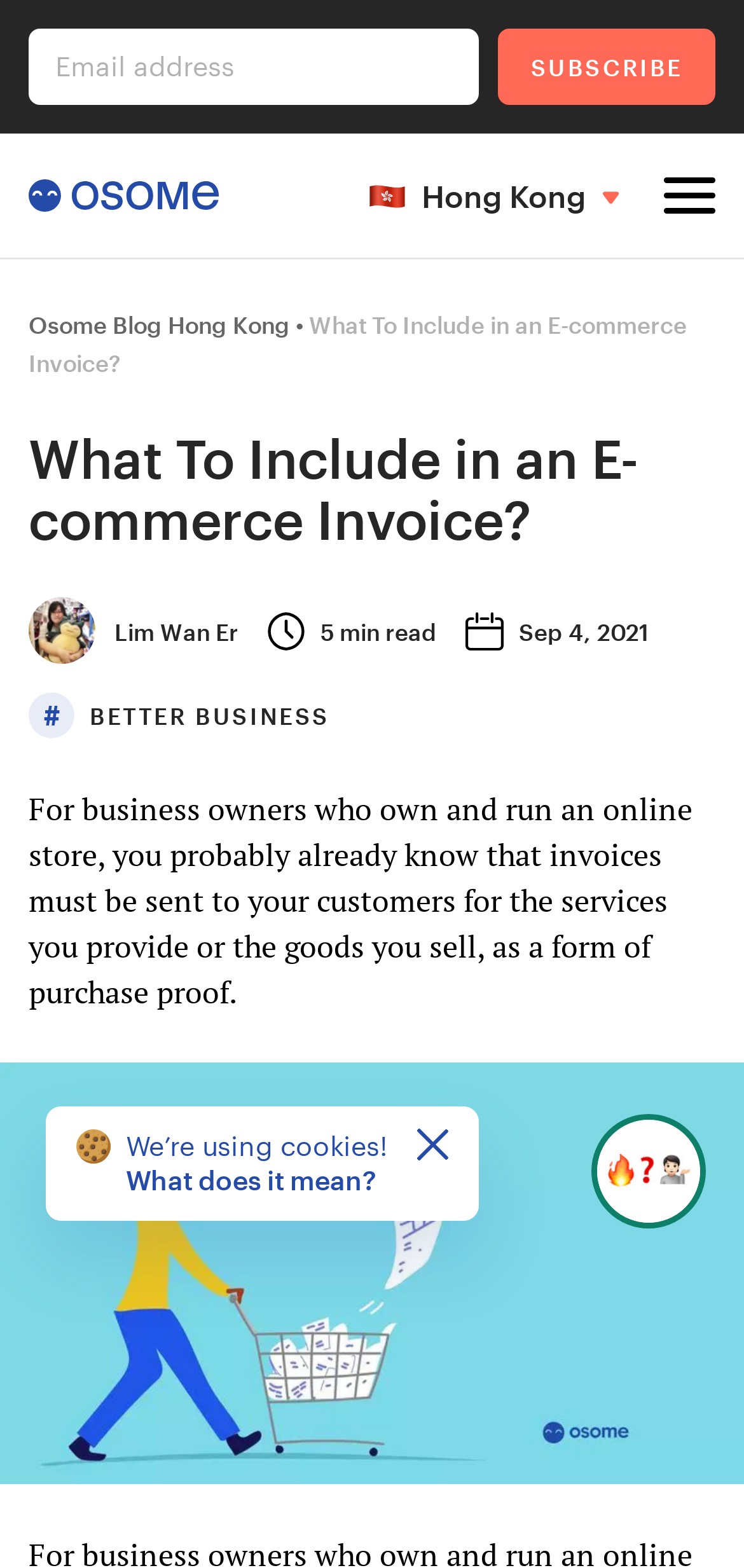Locate the bounding box for the described UI element: "aria-label="Osome Youtube" title="Osome Youtube"". Ensure the coordinates are four float numbers between 0 and 1, formatted as [left, top, right, bottom].

[0.305, 0.768, 0.408, 0.816]